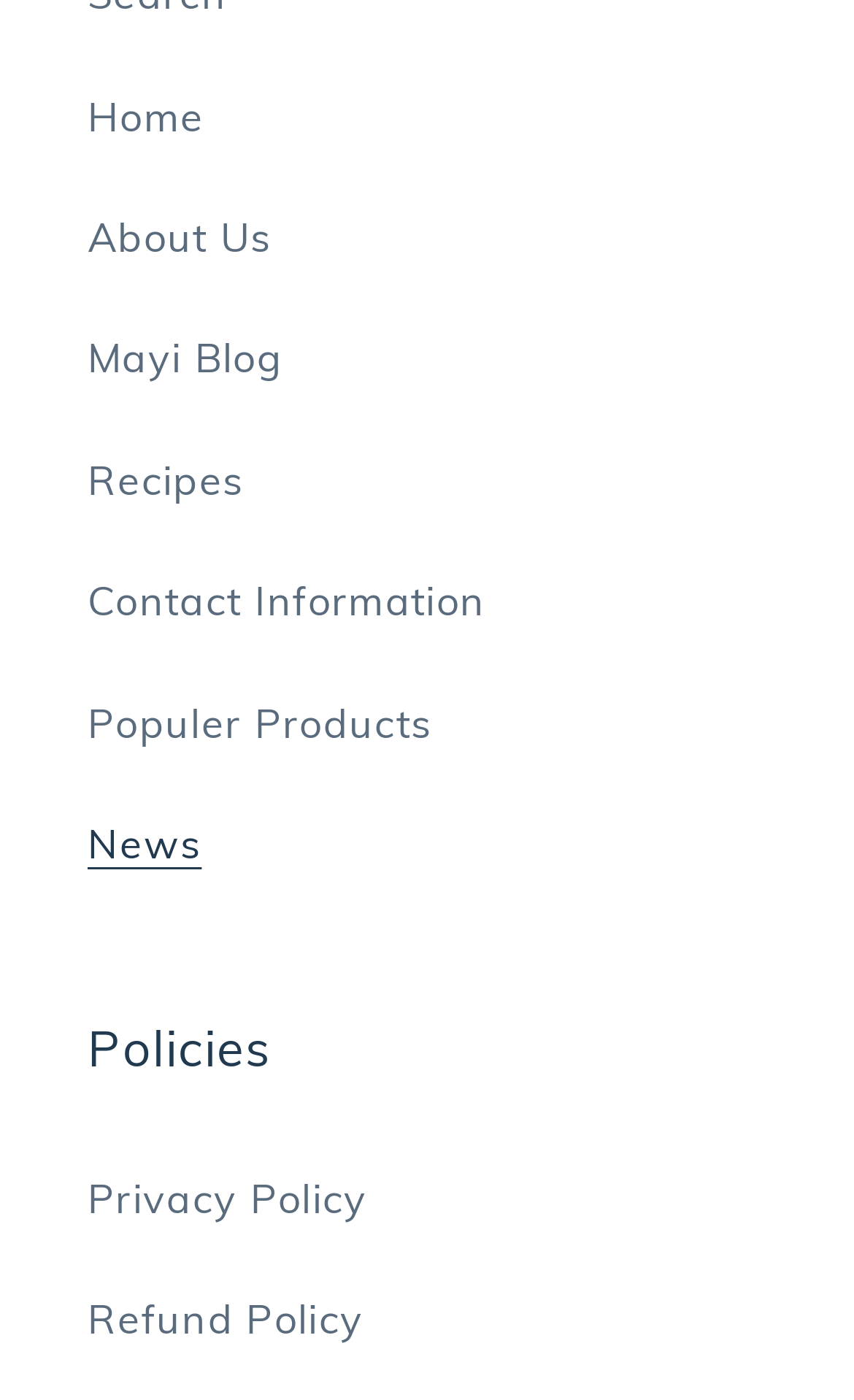Please identify the bounding box coordinates of the clickable element to fulfill the following instruction: "go to home page". The coordinates should be four float numbers between 0 and 1, i.e., [left, top, right, bottom].

[0.103, 0.04, 0.897, 0.127]